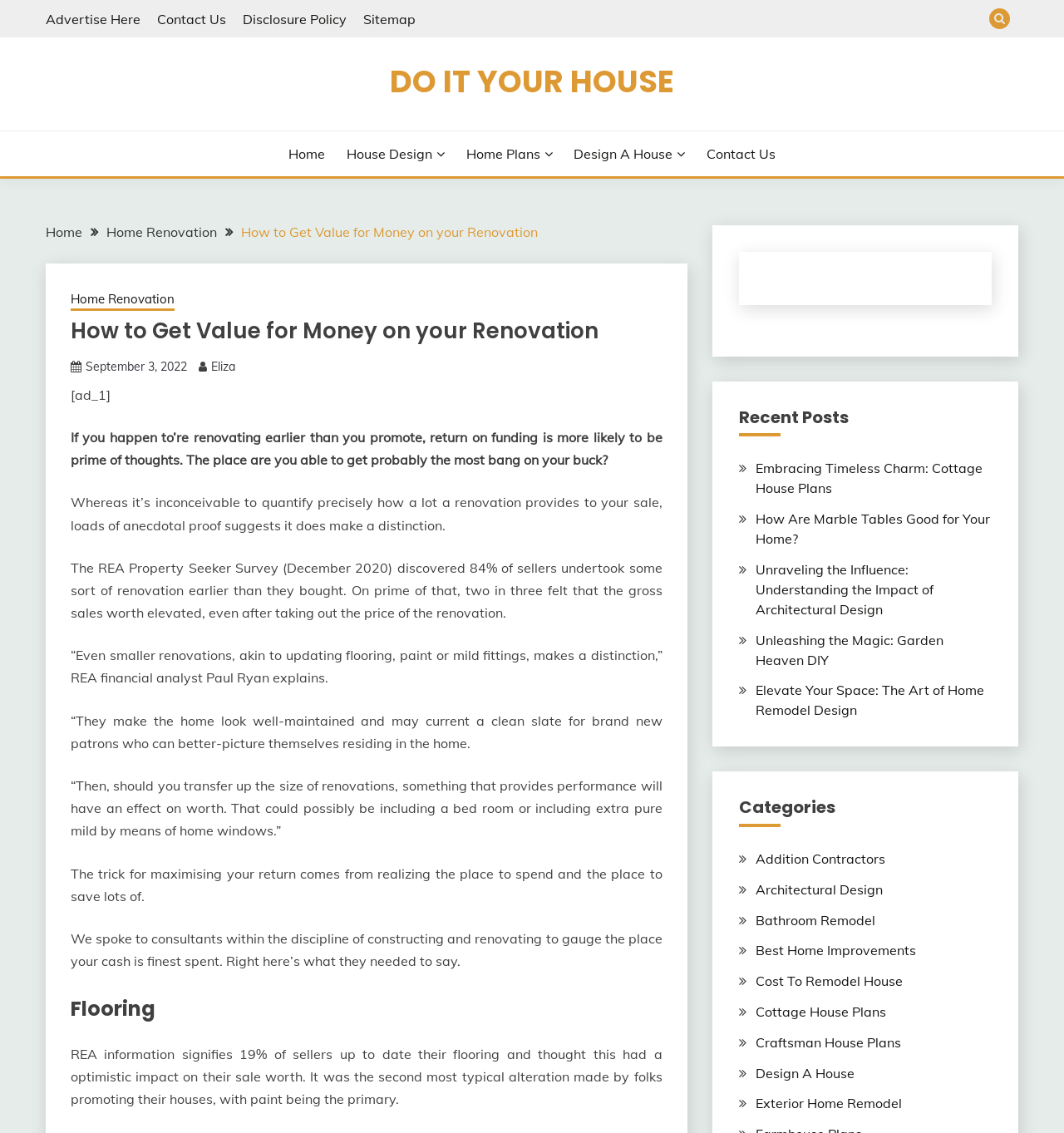Extract the primary headline from the webpage and present its text.

How to Get Value for Money on your Renovation